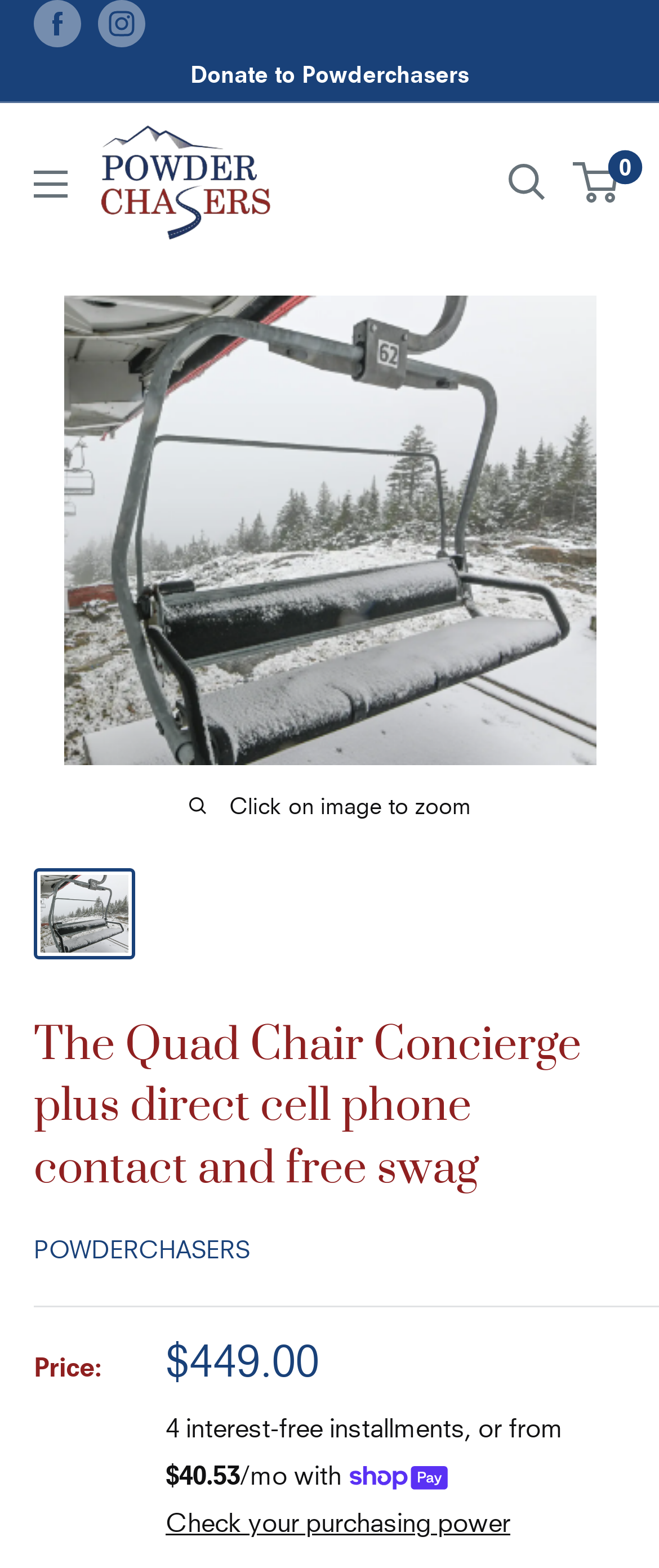Find the bounding box coordinates of the clickable element required to execute the following instruction: "Toggle Tackle menu". Provide the coordinates as four float numbers between 0 and 1, i.e., [left, top, right, bottom].

None